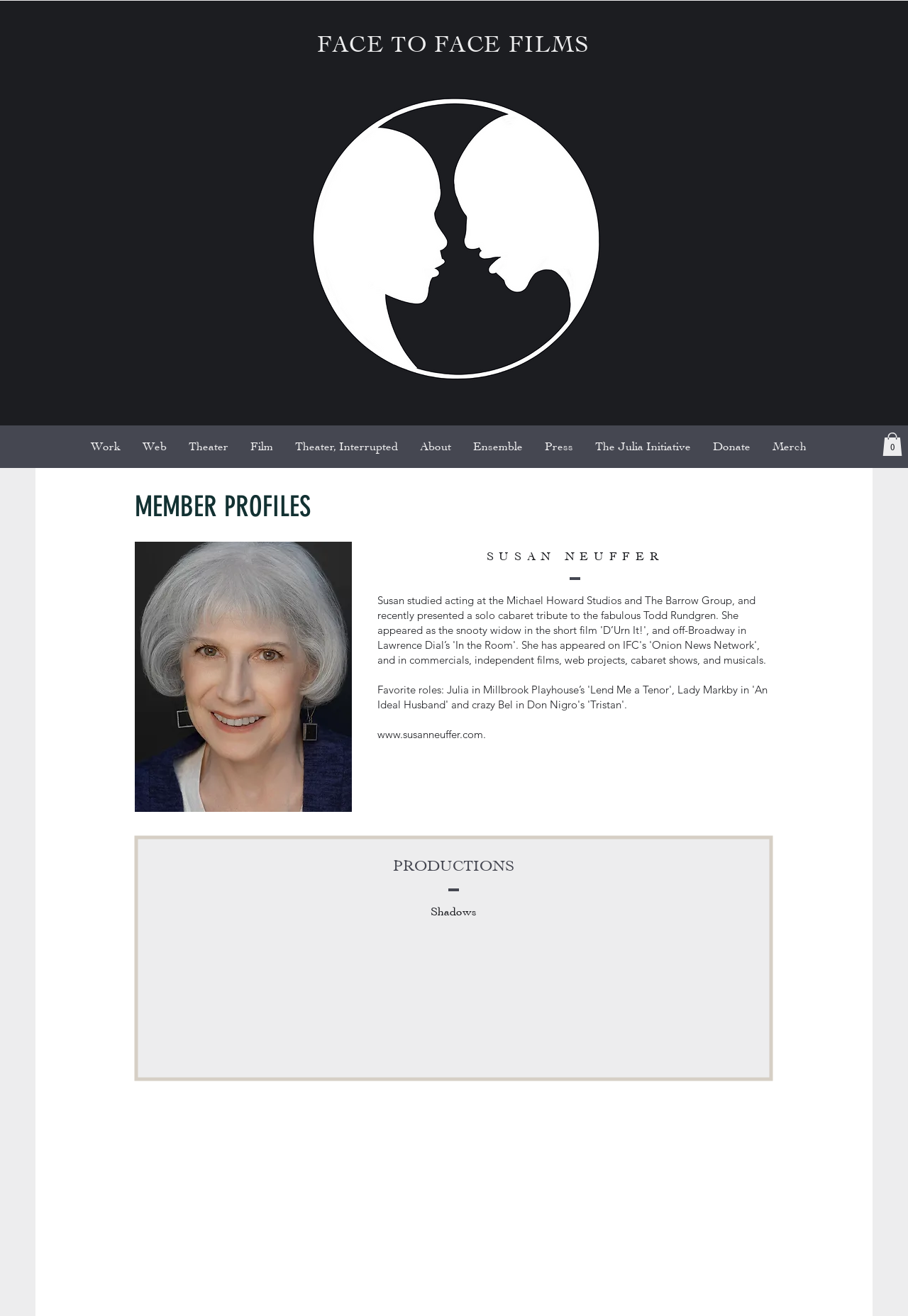Use the details in the image to answer the question thoroughly: 
How many links are there in the main navigation menu?

The main navigation menu has links to 'Work', 'Web', 'Theater', 'Film', 'Theater, Interrupted', 'About', 'Ensemble', 'Press', and 'The Julia Initiative', which makes a total of 9 links.